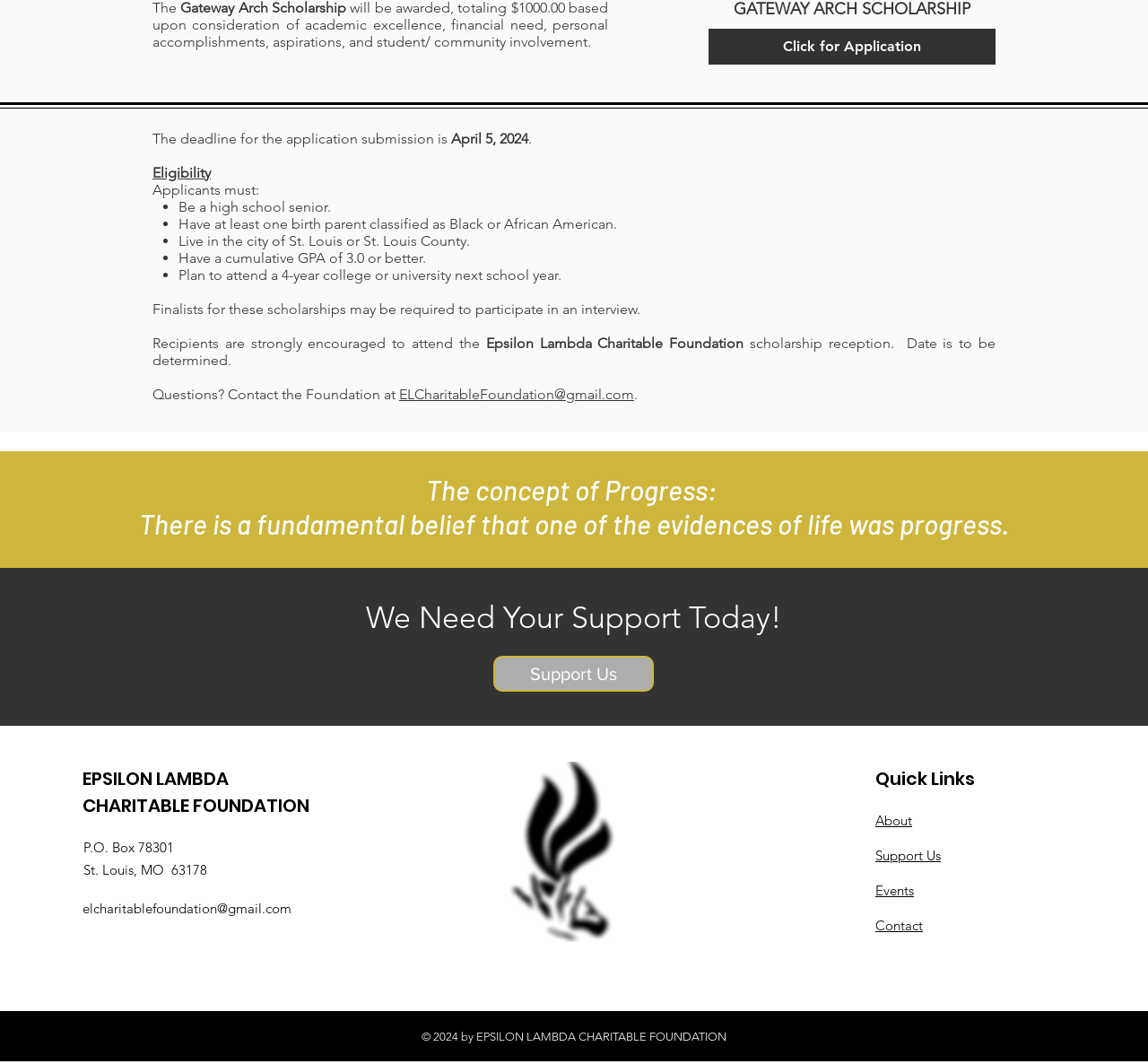Specify the bounding box coordinates of the area that needs to be clicked to achieve the following instruction: "Check Email".

[0.072, 0.846, 0.254, 0.862]